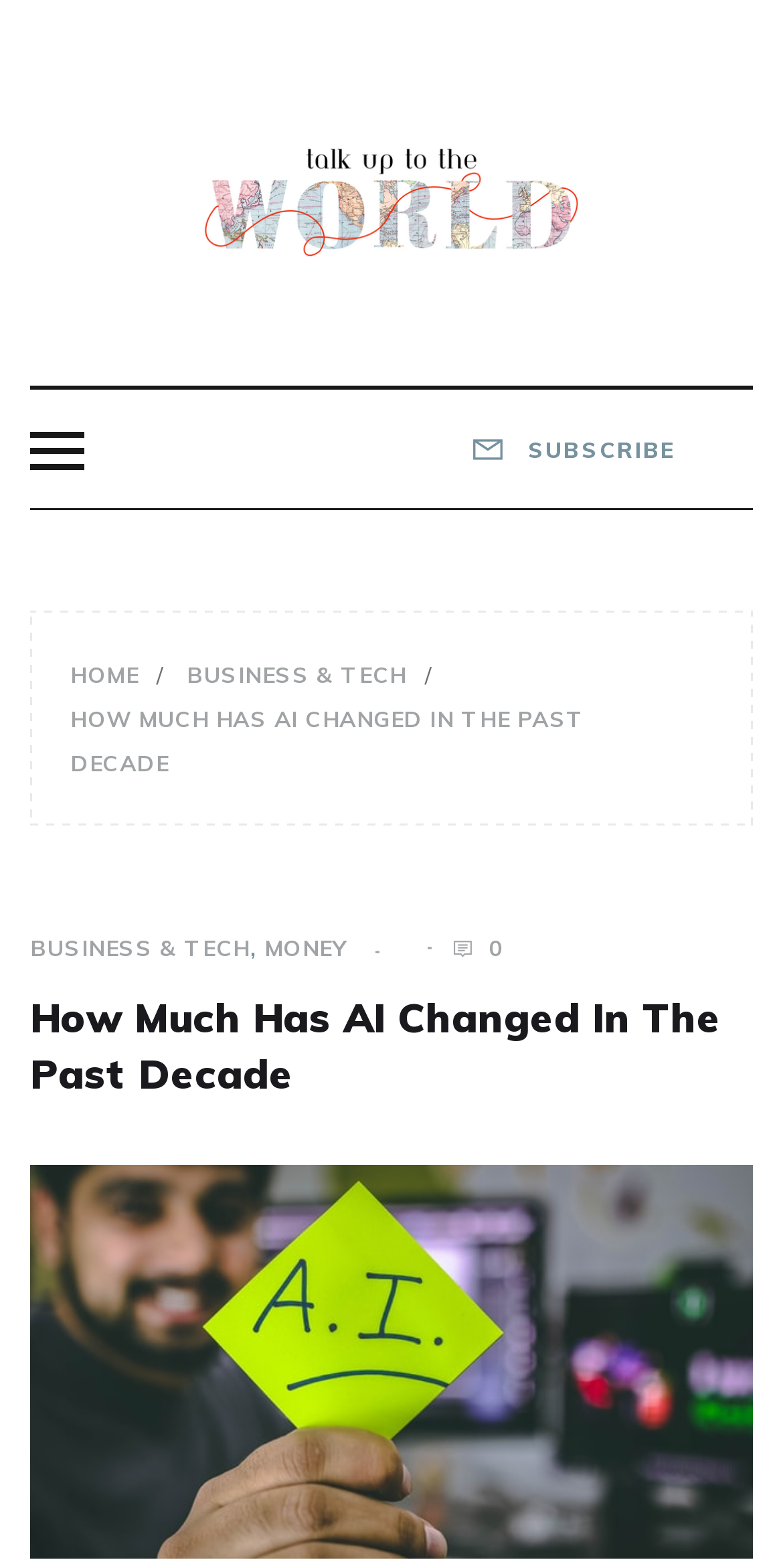Write an exhaustive caption that covers the webpage's main aspects.

The webpage appears to be an article about the impact of Artificial Intelligence (AI) over the past decade. At the top left corner, there is a logo and a link to "Talk Up to the World" with an accompanying image. Next to it, there is a heading with the same text in a larger font size. Below the logo, there is a tagline "Just another WordPress site".

On the top right corner, there are two links: "bar" and "SUBSCRIBE" with an icon. The "SUBSCRIBE" link is more prominent and takes up more space.

Below the top section, there is a navigation menu with breadcrumbs, which includes links to "HOME", "BUSINESS & TECH", and the current article "HOW MUCH HAS AI CHANGED IN THE PAST DECADE". The current article link is the longest and takes up most of the space.

The main content of the article starts below the navigation menu. The title "How Much Has AI Changed In The Past Decade" is displayed prominently in a large font size. There are also links to related categories "BUSINESS & TECH" and "MONEY" below the title, along with a share button with a count of 0.